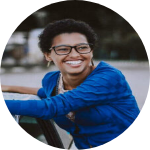Give a detailed account of the elements present in the image.

This image features a cheerful individual with short, curly hair, wearing glasses and a bright blue jacket. They are leaning against a car, exuding a sense of joy and friendliness. The backdrop includes a hint of greenery and blurred urban elements, suggesting a lively environment. This picture captures an approachable and confident vibe, likely resonating with themes of community engagement or advocacy, reflecting the positive spirit of someone passionate about their work or interests. The name associated with this image is Tokoni Uti, indicating a focus on personal identity or professional presence in a related context.